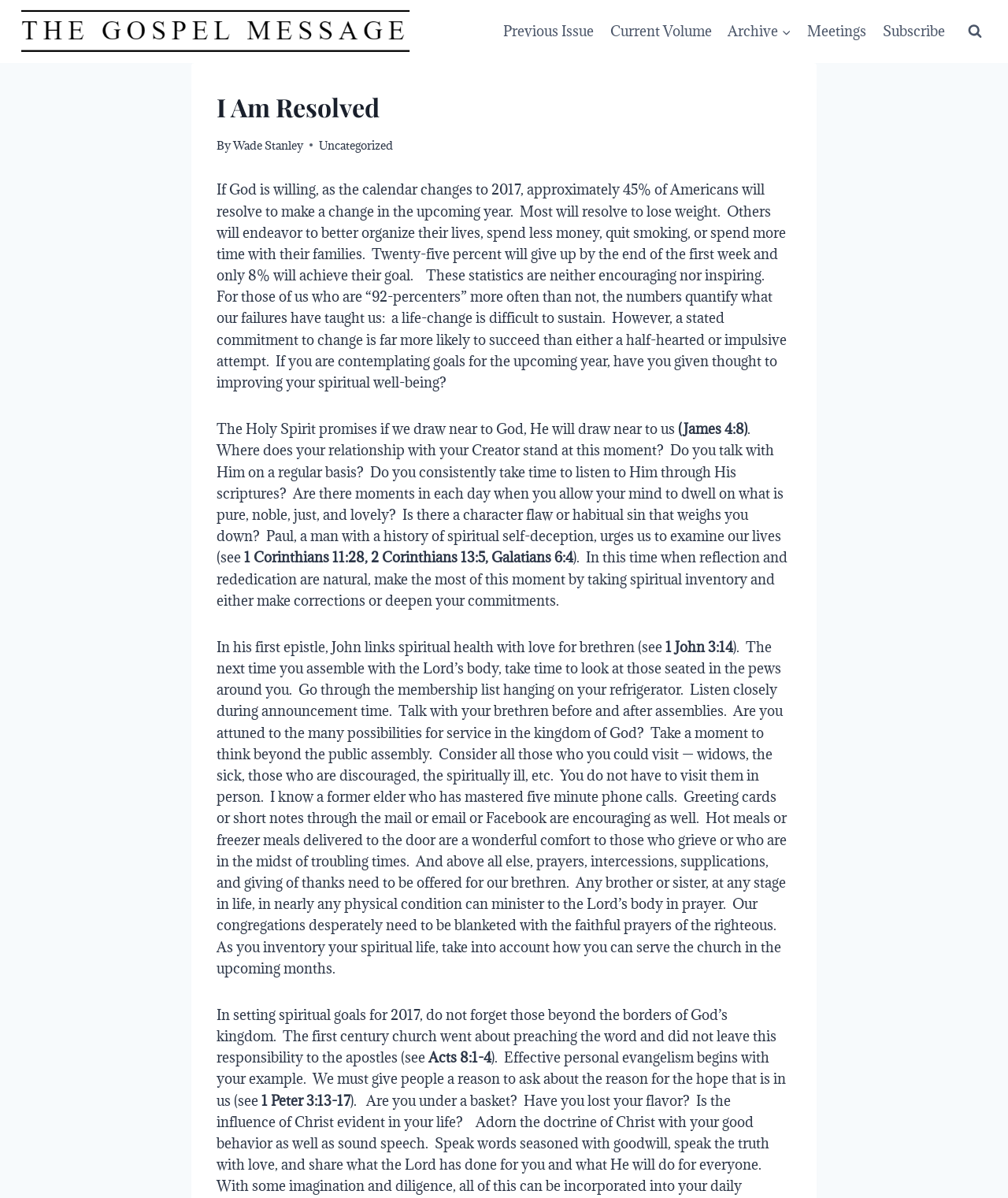Can you give a comprehensive explanation to the question given the content of the image?
What is the promise of the Holy Spirit mentioned in the article?

The article quotes James 4:8, which says 'The Holy Spirit promises if we draw near to God, He will draw near to us.' This is mentioned in the second paragraph of the article.